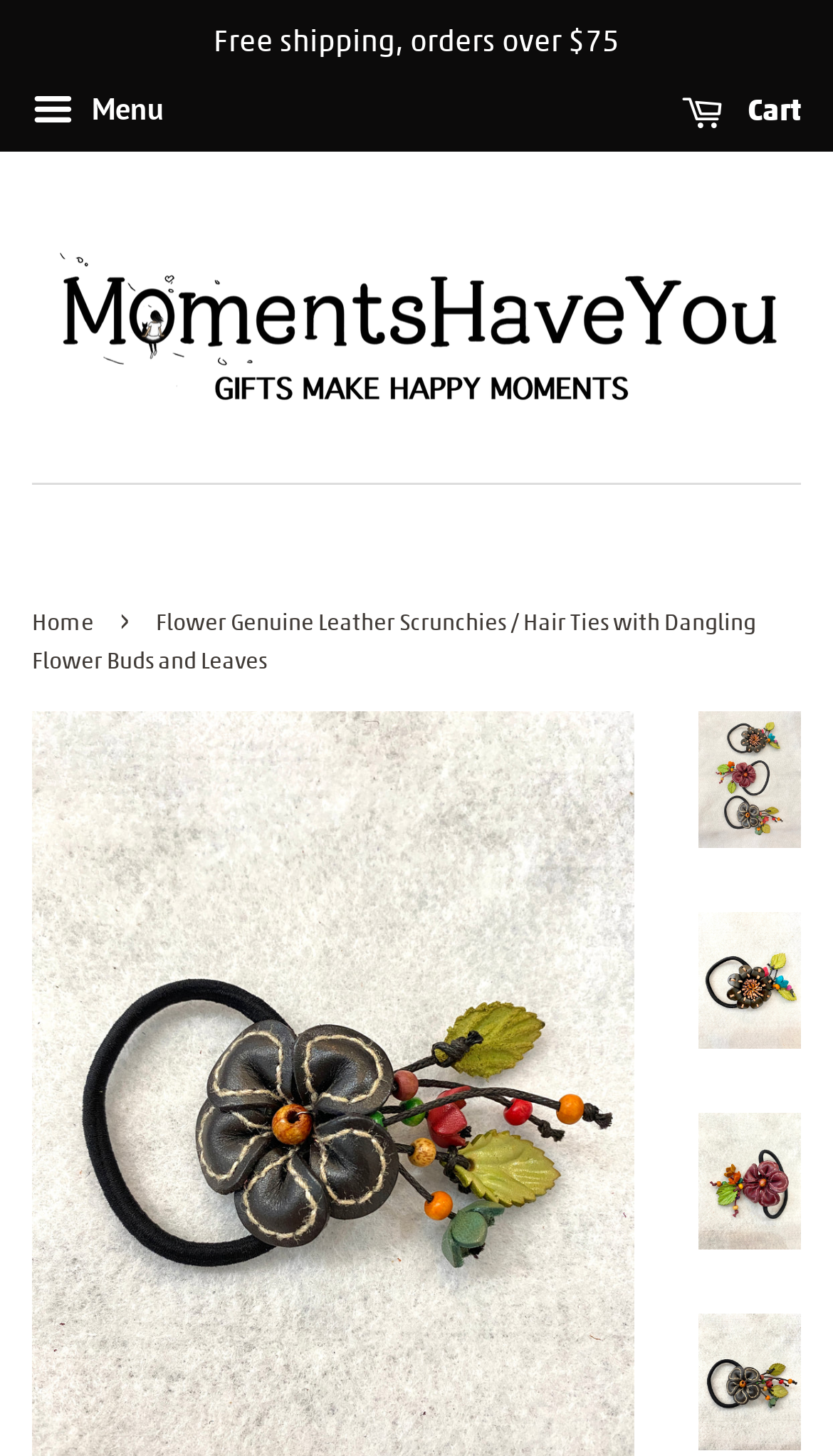Using the format (top-left x, top-left y, bottom-right x, bottom-right y), provide the bounding box coordinates for the described UI element. All values should be floating point numbers between 0 and 1: alt="MomentsHaveYou"

[0.038, 0.163, 0.962, 0.287]